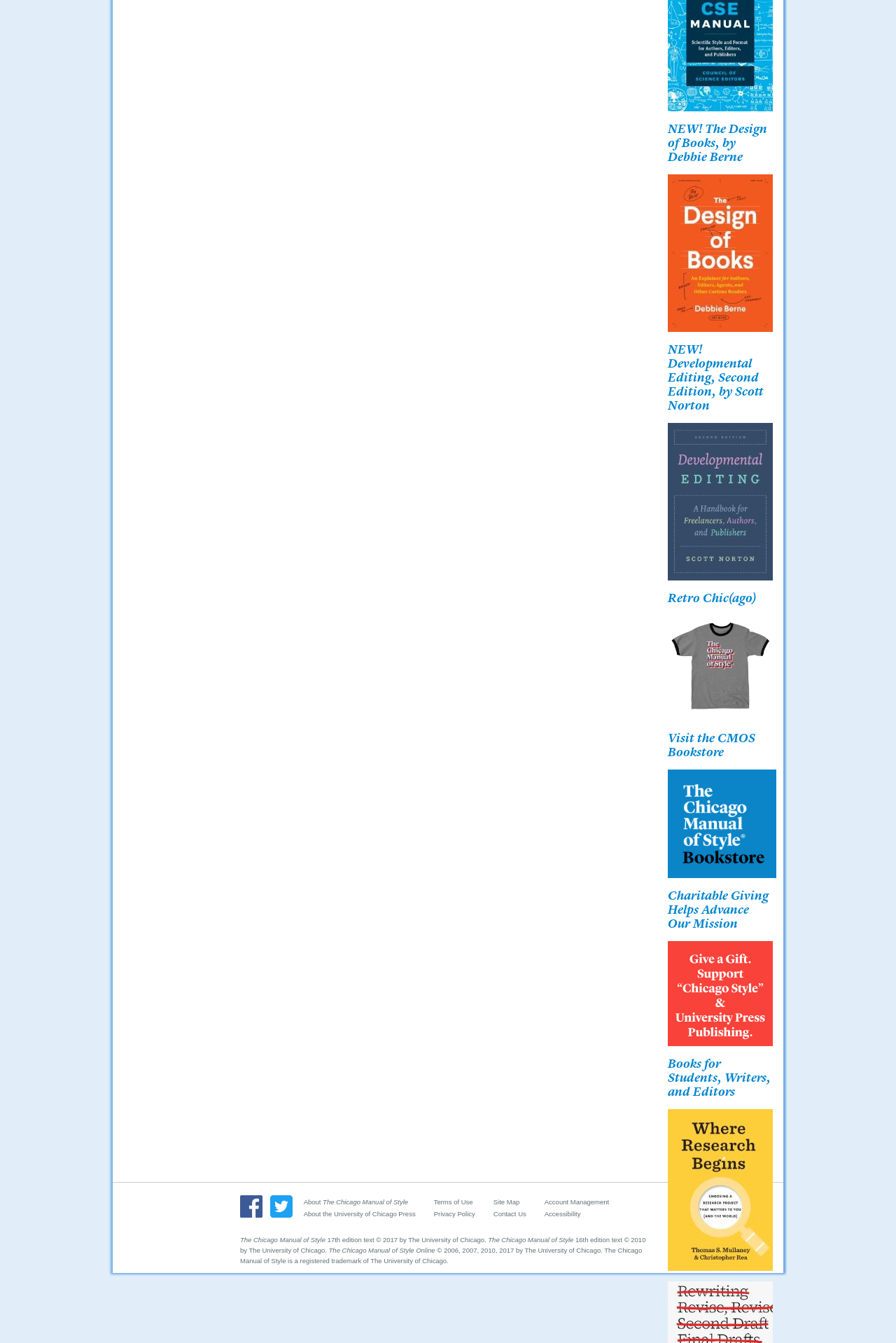Provide your answer to the question using just one word or phrase: What is the title of the first book?

The Design of Books